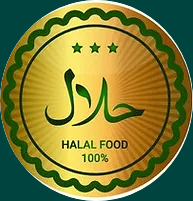Generate a detailed narrative of the image.

This image features a circular emblem that signifies compliance with Halal dietary standards. The background is a rich gold color, which exudes a sense of quality and authenticity. Prominently displayed in the center is the Arabic word for "Halal" (حلال), highlighted in a vibrant green that contrasts beautifully against the gold. Surrounding the text are three gold stars, symbolizing excellence and assurance in the food's Halal status. At the bottom of the emblem, the phrase "HALAL FOOD" is clearly marked, along with the assurance of "100%," emphasizing the commitment to providing food that meets Halal regulations. This emblem is likely used by establishments like Olivit Mediterranean Grill to inform customers about their adherence to Halal practices, reflecting a dedication to both quality and cultural dietary needs.